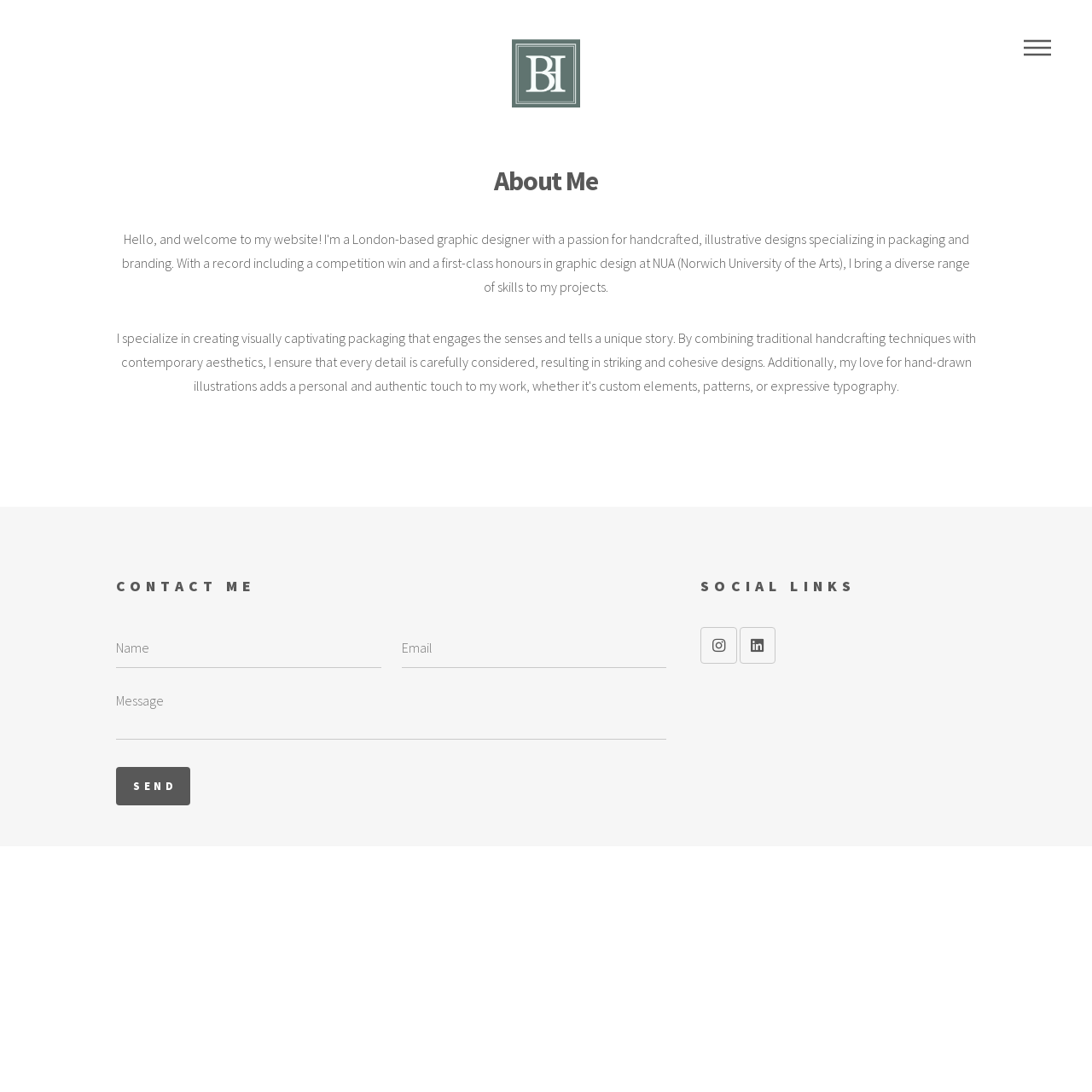Create an elaborate caption for the webpage.

The webpage is an "About Me" page, featuring a prominent heading "About Me" at the top center. Below the heading, there is a section with a "CONTACT ME" heading, which contains three textboxes for "Name", "Email", and "Message", aligned horizontally and stacked vertically. To the right of the textboxes, there is a "Send" button with the text "SEND" inside.

On the top right corner, there is a "MENU" link. On the top left, there is an unnamed link. At the bottom of the page, there is a section with a "SOCIAL LINKS" heading, featuring two social media links represented by icons, positioned side by side.

The overall structure of the page is divided into two main sections: the top section with the "About Me" heading and the bottom section with the "CONTACT ME" and "SOCIAL LINKS" sections.